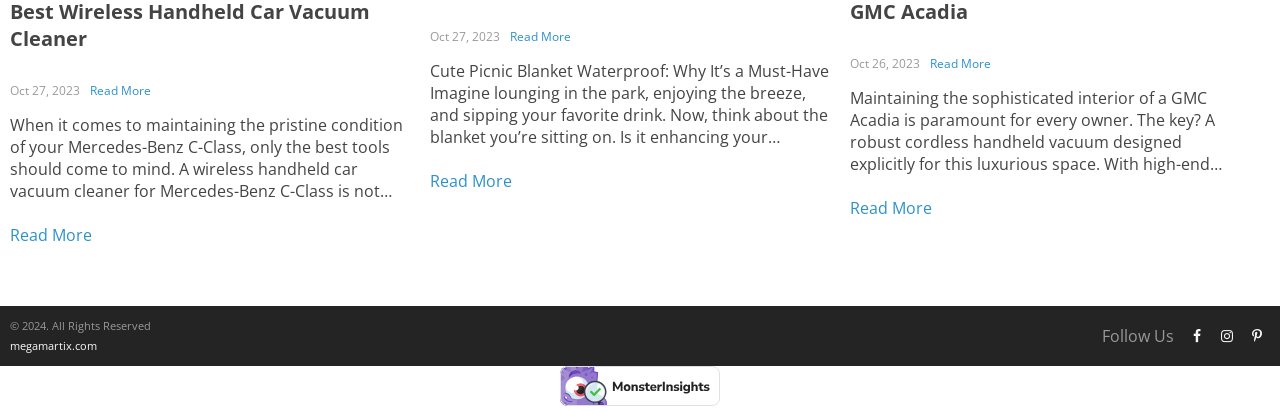Using the description "megamartix.com", predict the bounding box of the relevant HTML element.

[0.008, 0.823, 0.076, 0.859]